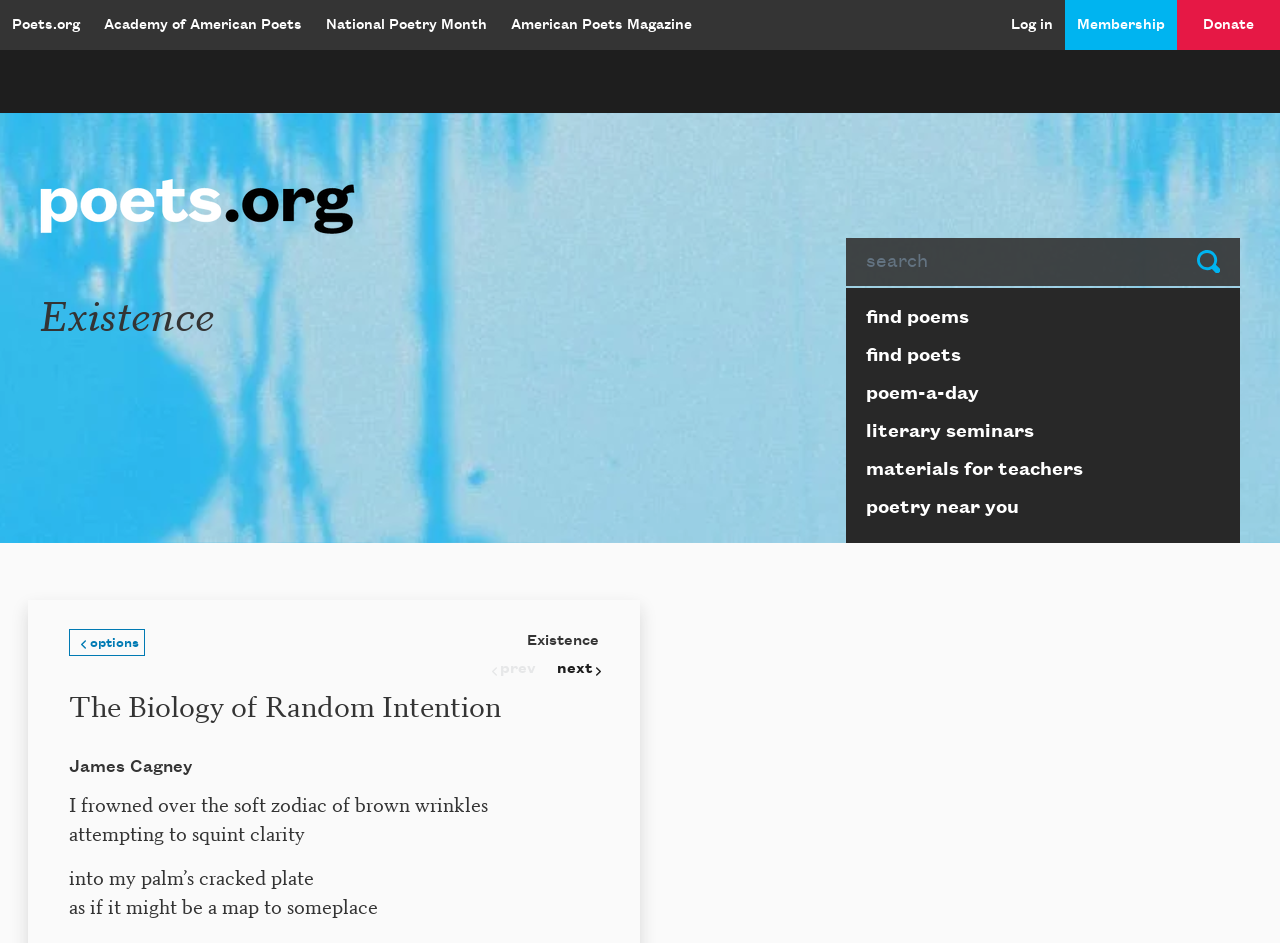Please find the bounding box coordinates of the element that you should click to achieve the following instruction: "Click on the 'poem-a-day' link". The coordinates should be presented as four float numbers between 0 and 1: [left, top, right, bottom].

[0.661, 0.398, 0.969, 0.438]